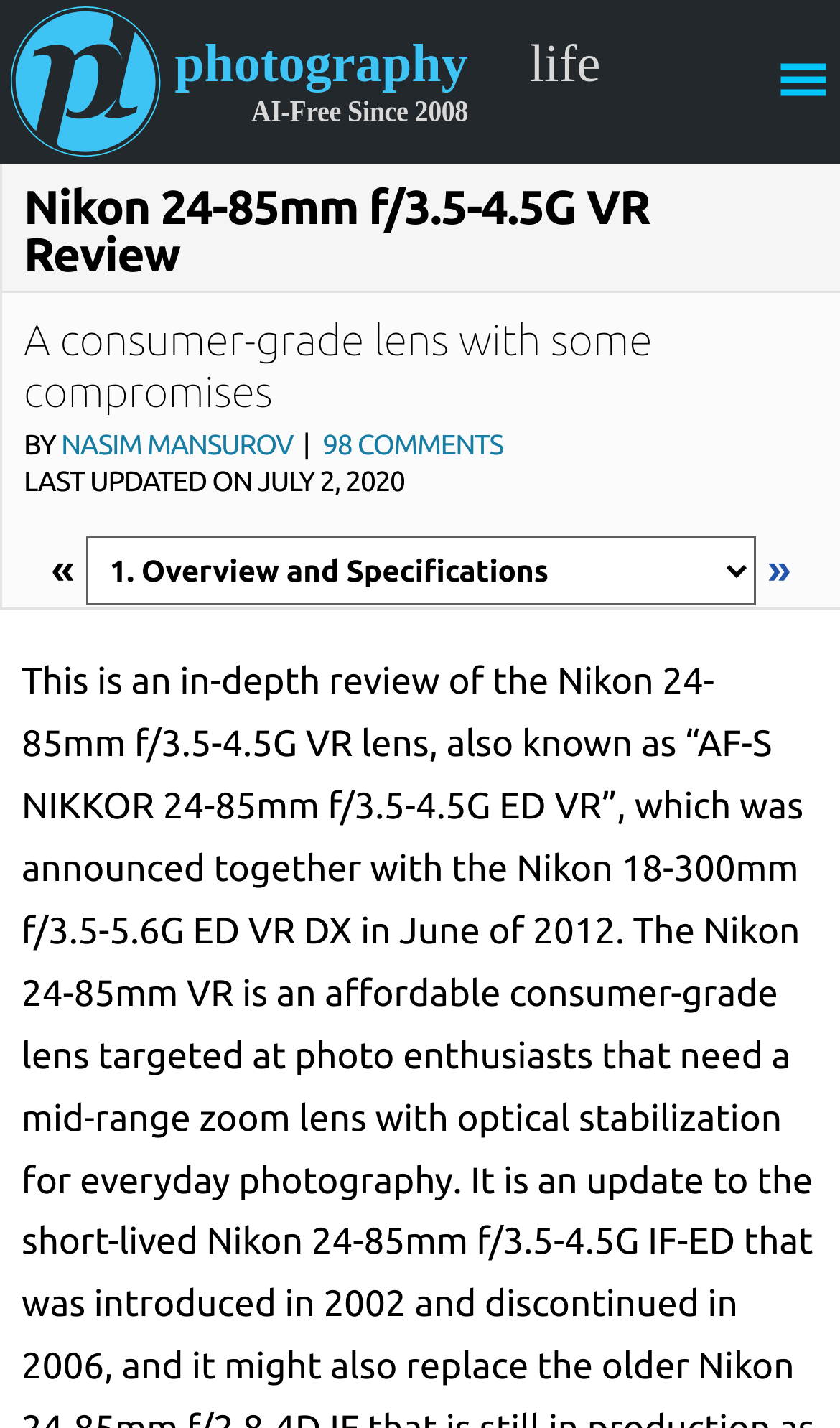Please use the details from the image to answer the following question comprehensively:
How many comments are there on the review?

The number of comments on the review can be found by looking at the link that says '98 COMMENTS'. This link is located below the author's name and indicates the number of comments on the review.